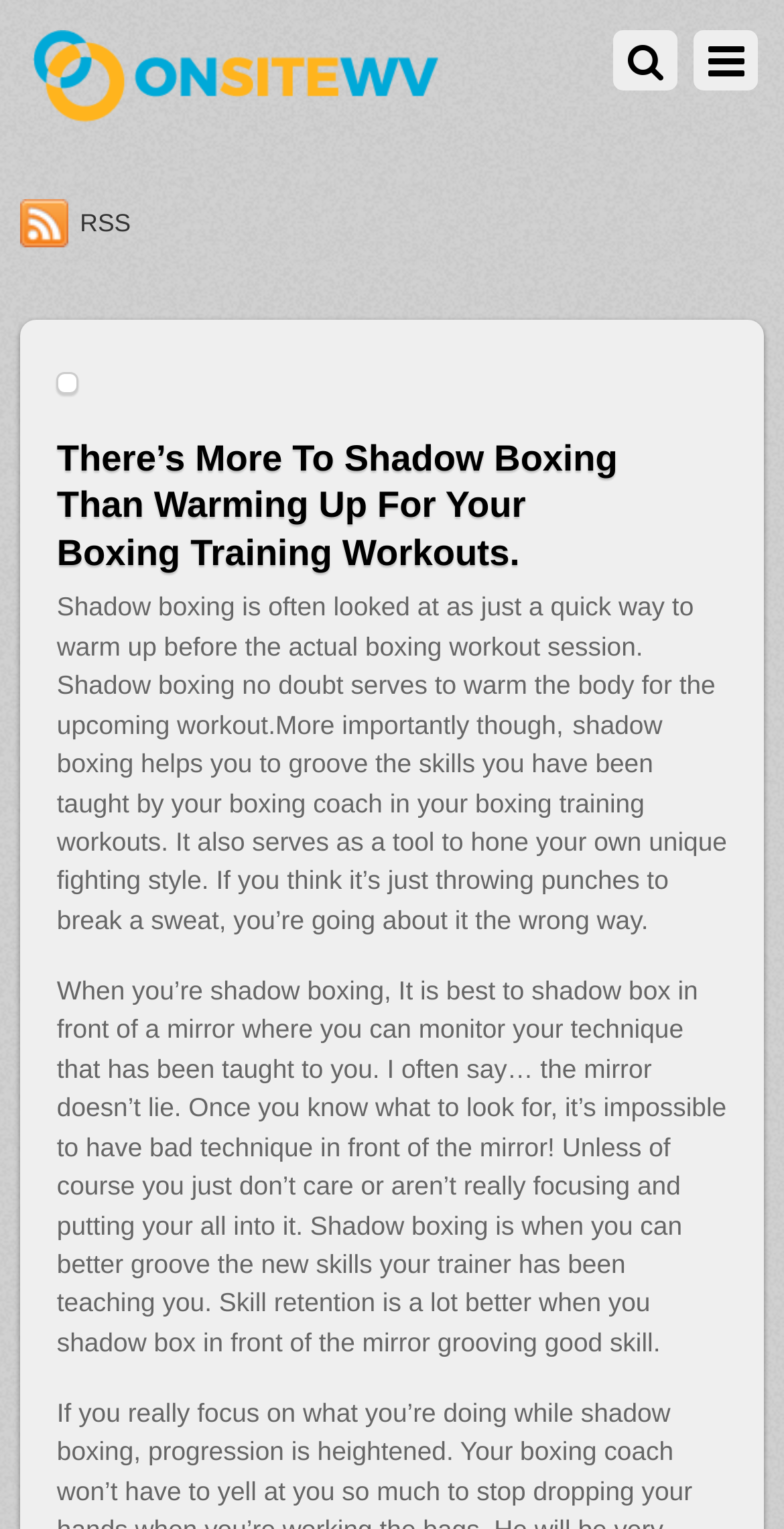Please determine the bounding box of the UI element that matches this description: alt="Guest Posting". The coordinates should be given as (top-left x, top-left y, bottom-right x, bottom-right y), with all values between 0 and 1.

[0.072, 0.242, 0.101, 0.262]